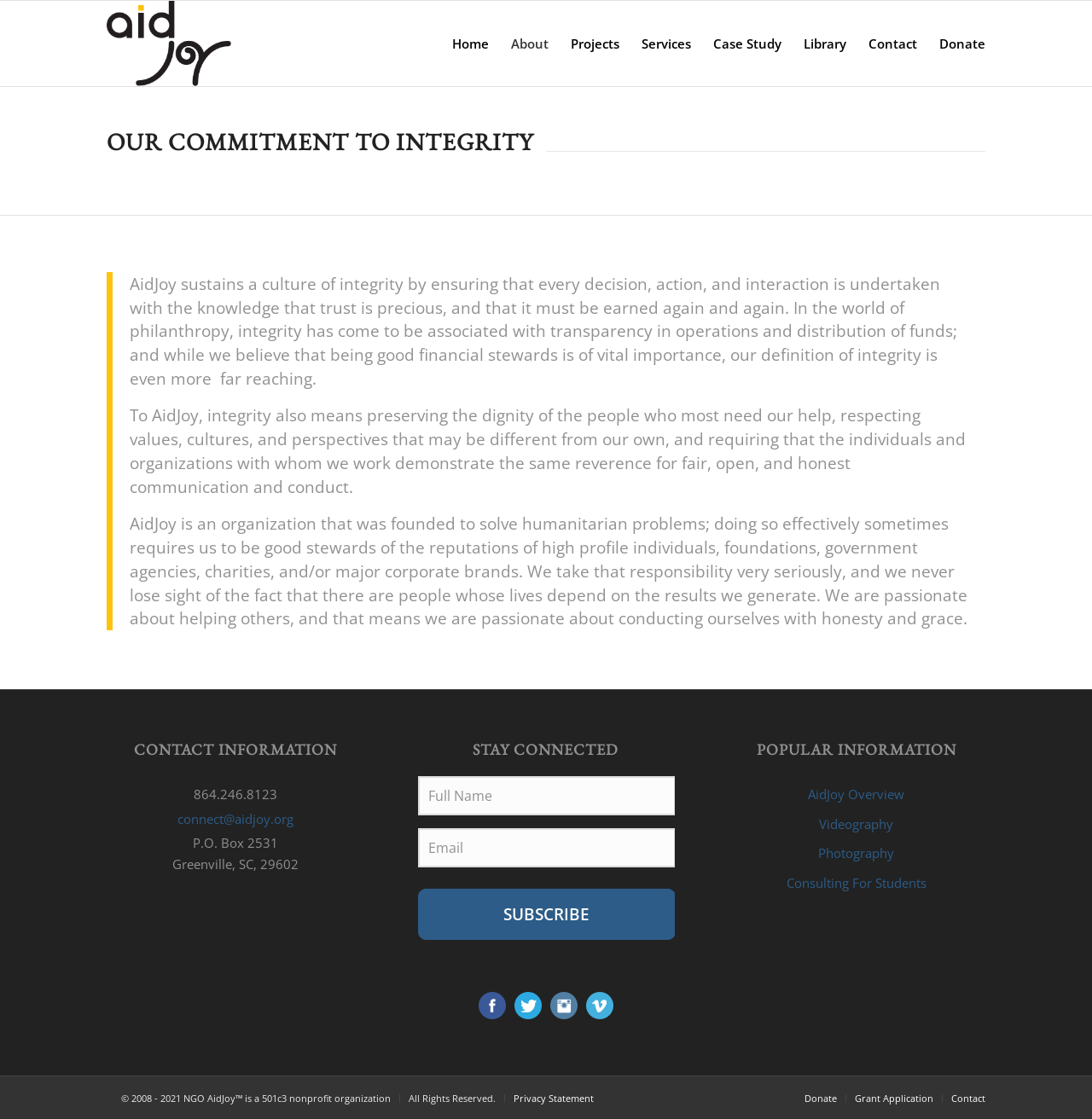What is the purpose of the organization?
Analyze the screenshot and provide a detailed answer to the question.

The purpose of the organization can be inferred from the text in the blockquote section, which states that 'AidJoy is an organization that was founded to solve humanitarian problems'.